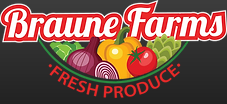Describe in detail everything you see in the image.

The image features the logo of Braune Farms, characterized by vibrant graphic elements representing fresh produce. Prominently displayed is the text "Braune Farms" in bold, red letters. Below the farm's name, the tagline "FRESH PRODUCE" is depicted in a circular layout, surrounded by colorful illustrations of vegetables, including peppers, onions, and tomatoes. The overall design conveys a sense of freshness and connection to agriculture, effectively representing the farm's commitment to providing quality produce. The background is dark, which enhances the brightness of the logo, making it visually striking and inviting for customers seeking fresh agricultural products.